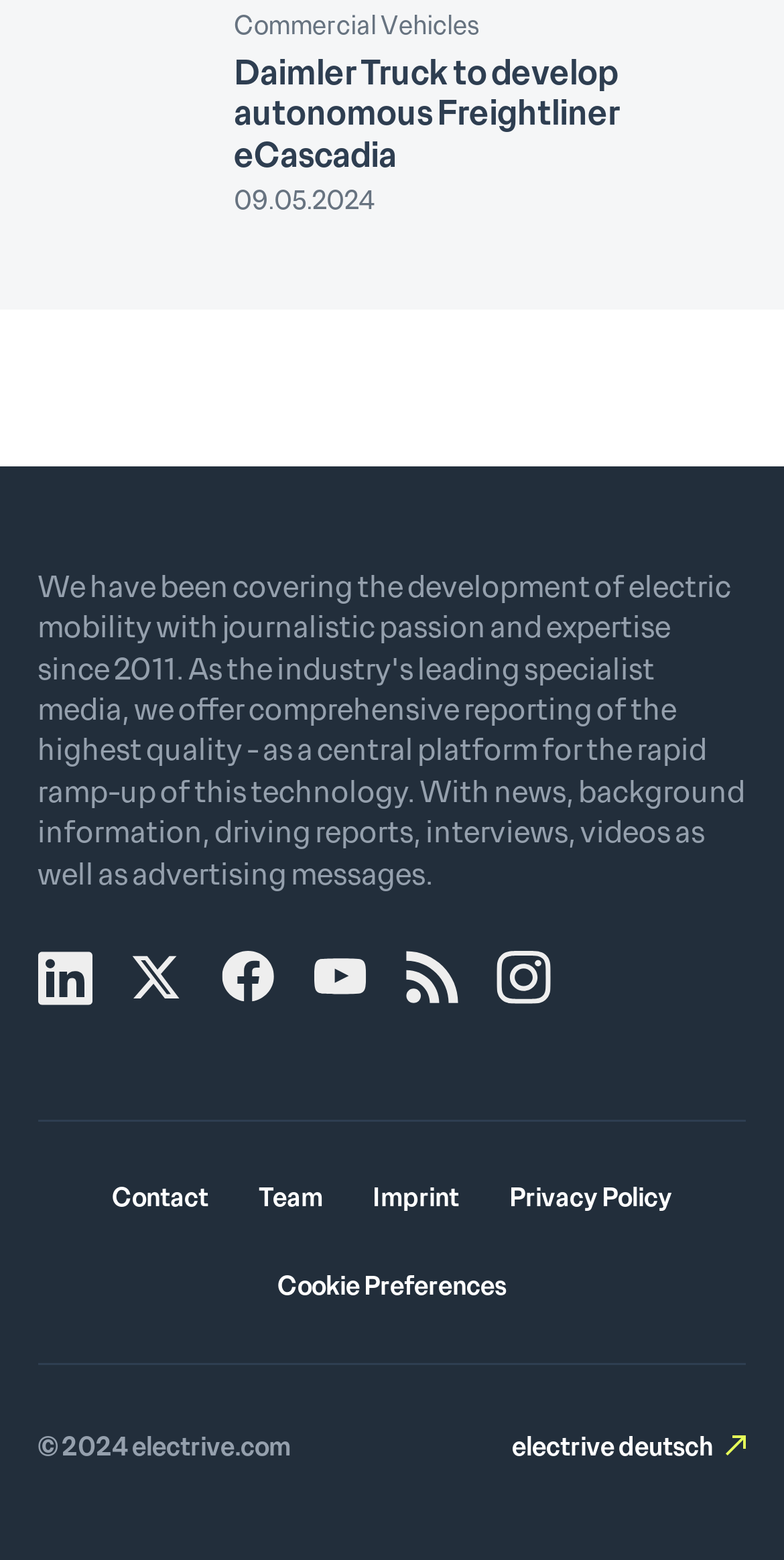Specify the bounding box coordinates of the area to click in order to execute this command: 'Visit Facebook'. The coordinates should consist of four float numbers ranging from 0 to 1, and should be formatted as [left, top, right, bottom].

[0.283, 0.61, 0.352, 0.644]